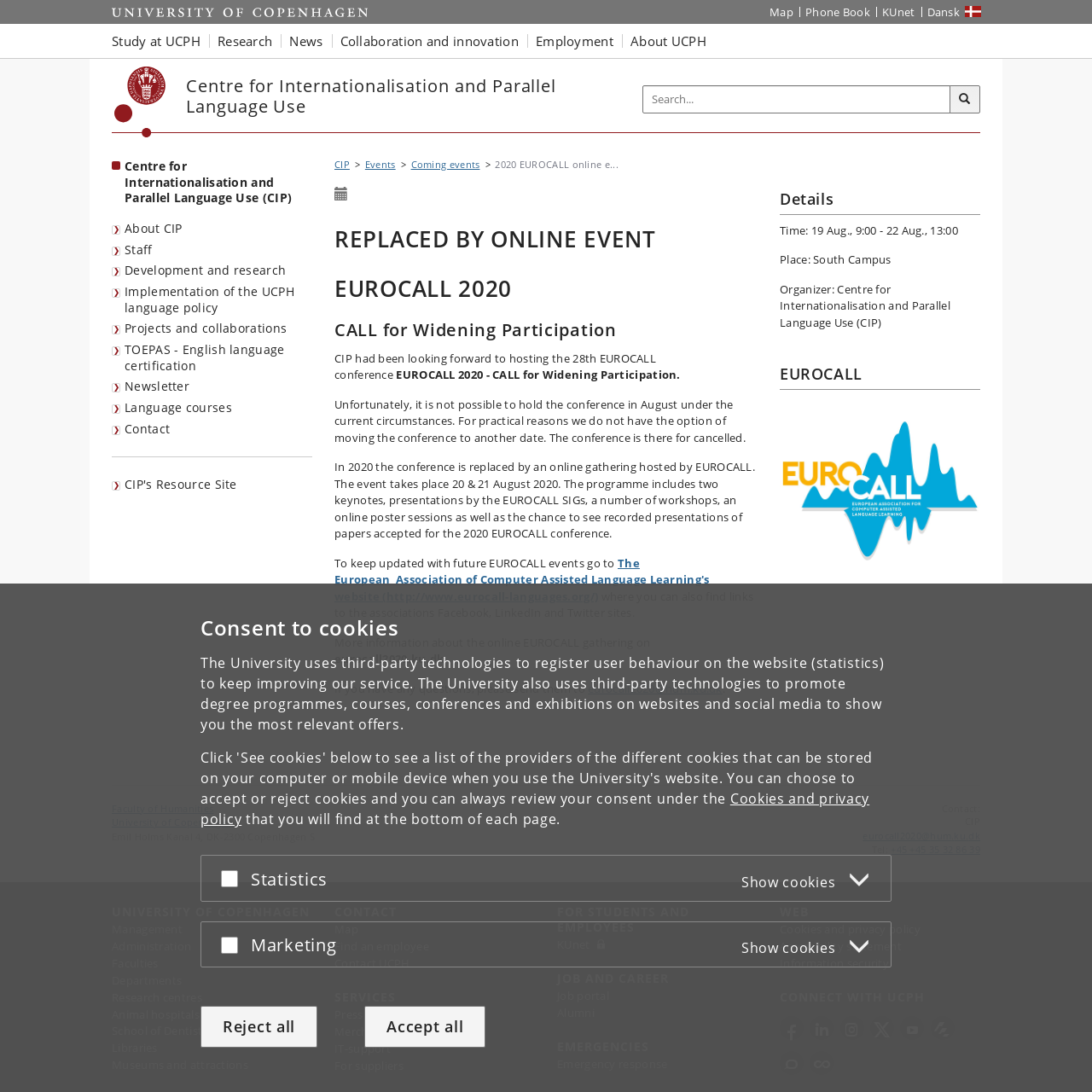Based on the element description: "TOEPAS - English language certification", identify the UI element and provide its bounding box coordinates. Use four float numbers between 0 and 1, [left, top, right, bottom].

[0.102, 0.311, 0.286, 0.345]